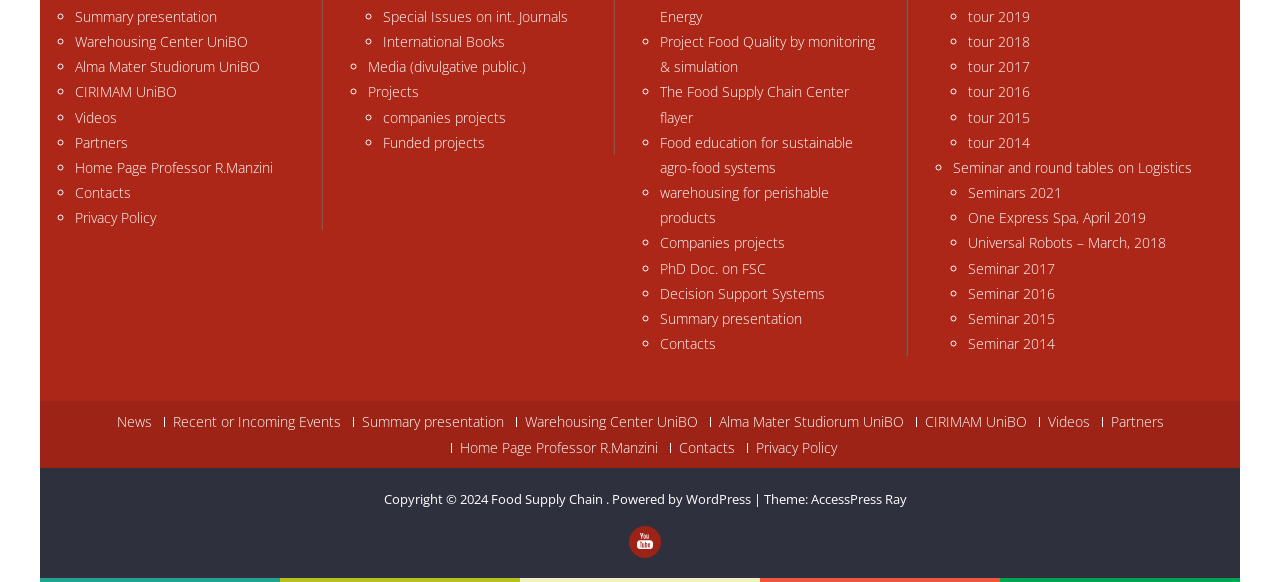Specify the bounding box coordinates of the area to click in order to follow the given instruction: "Click on Summary presentation."

[0.059, 0.012, 0.17, 0.044]